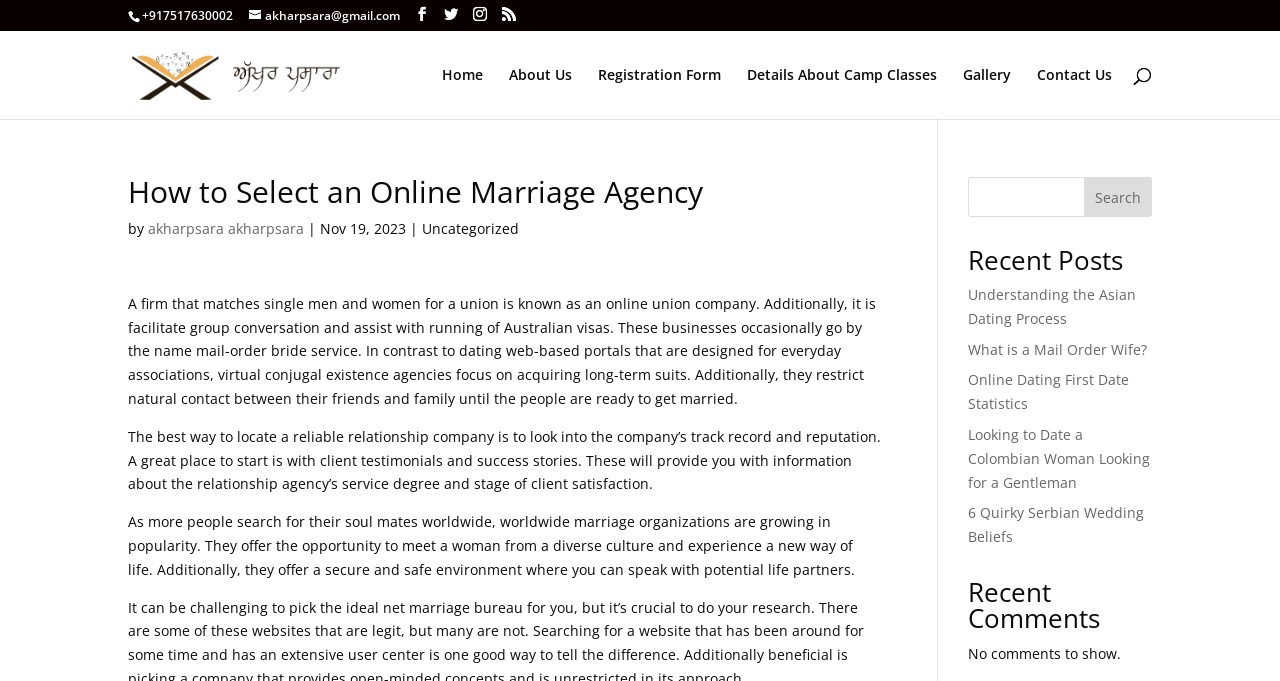Locate the bounding box coordinates of the clickable area to execute the instruction: "Read the article about Self-Care at Christmas". Provide the coordinates as four float numbers between 0 and 1, represented as [left, top, right, bottom].

None